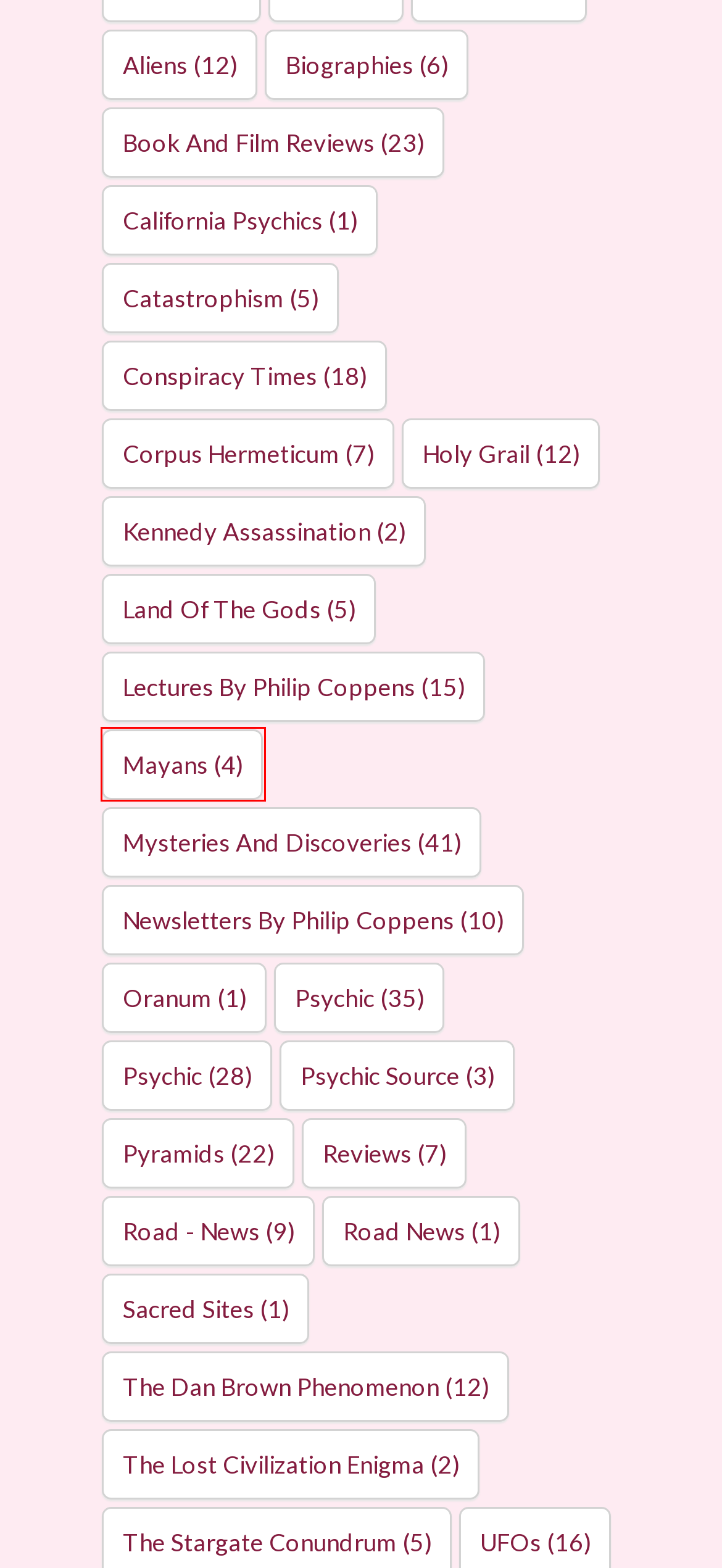Review the screenshot of a webpage which includes a red bounding box around an element. Select the description that best fits the new webpage once the element in the bounding box is clicked. Here are the candidates:
A. Newsletters by Philip Coppens Archives - Eye Of The Psychic
B. california psychics Archives - Eye Of The Psychic
C. Road News Archives - Eye Of The Psychic
D. Mayans Archives - Eye Of The Psychic
E. Sacred Sites Archives - Eye Of The Psychic
F. Biographies Archives - Eye Of The Psychic
G. Mysteries and Discoveries Archives - Eye Of The Psychic
H. Oranum Archives - Eye Of The Psychic

D